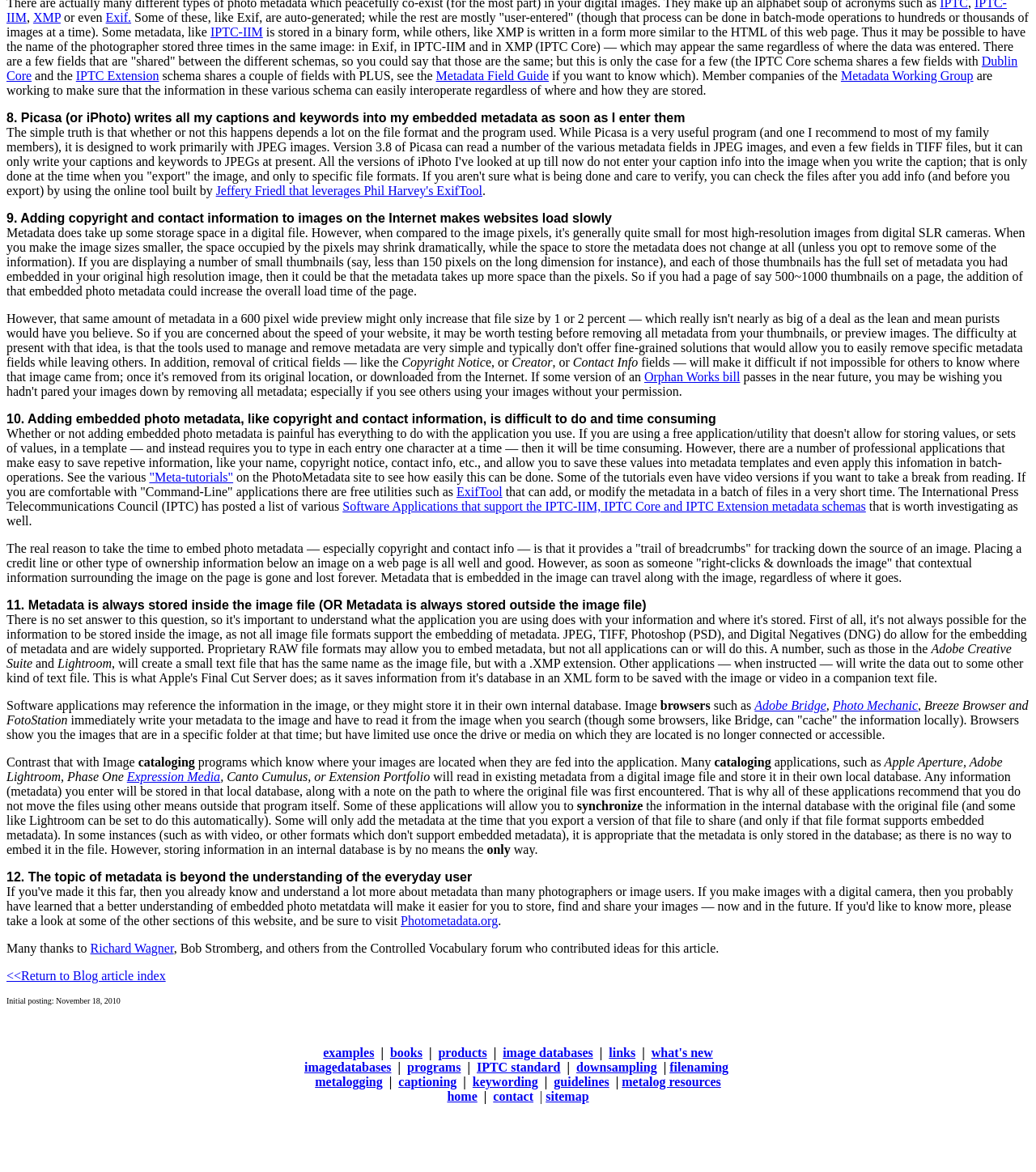What is the name of the tool mentioned for checking metadata? From the image, respond with a single word or brief phrase.

ExifTool